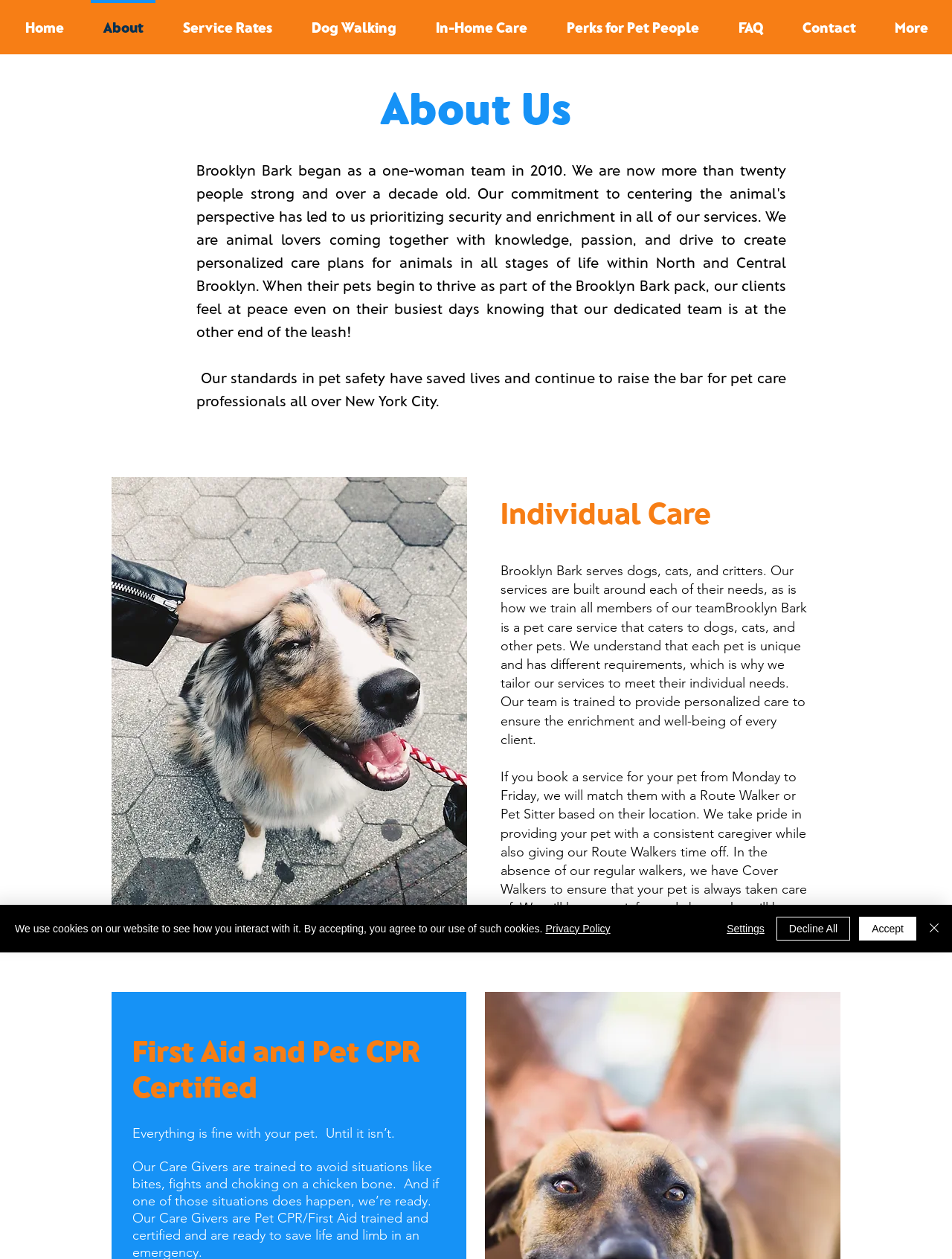What services does Brooklyn Bark offer?
Provide a thorough and detailed answer to the question.

Based on the webpage, Brooklyn Bark offers various services including dog walking, pet sitting, and cat care, as mentioned in the meta description and also evident from the navigation links and static text on the webpage.